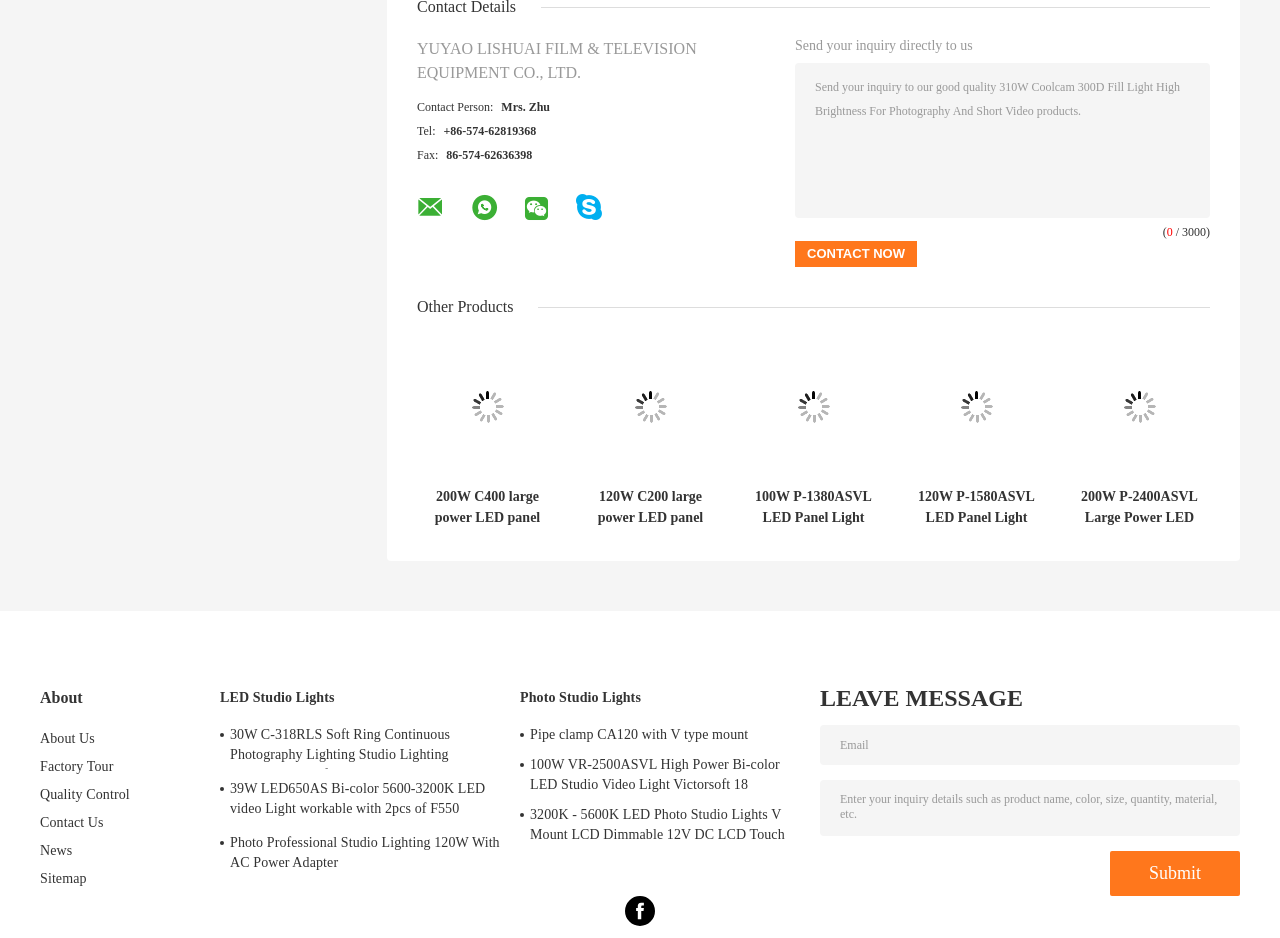Identify the bounding box of the UI component described as: "LED Studio Lights".

[0.172, 0.732, 0.406, 0.756]